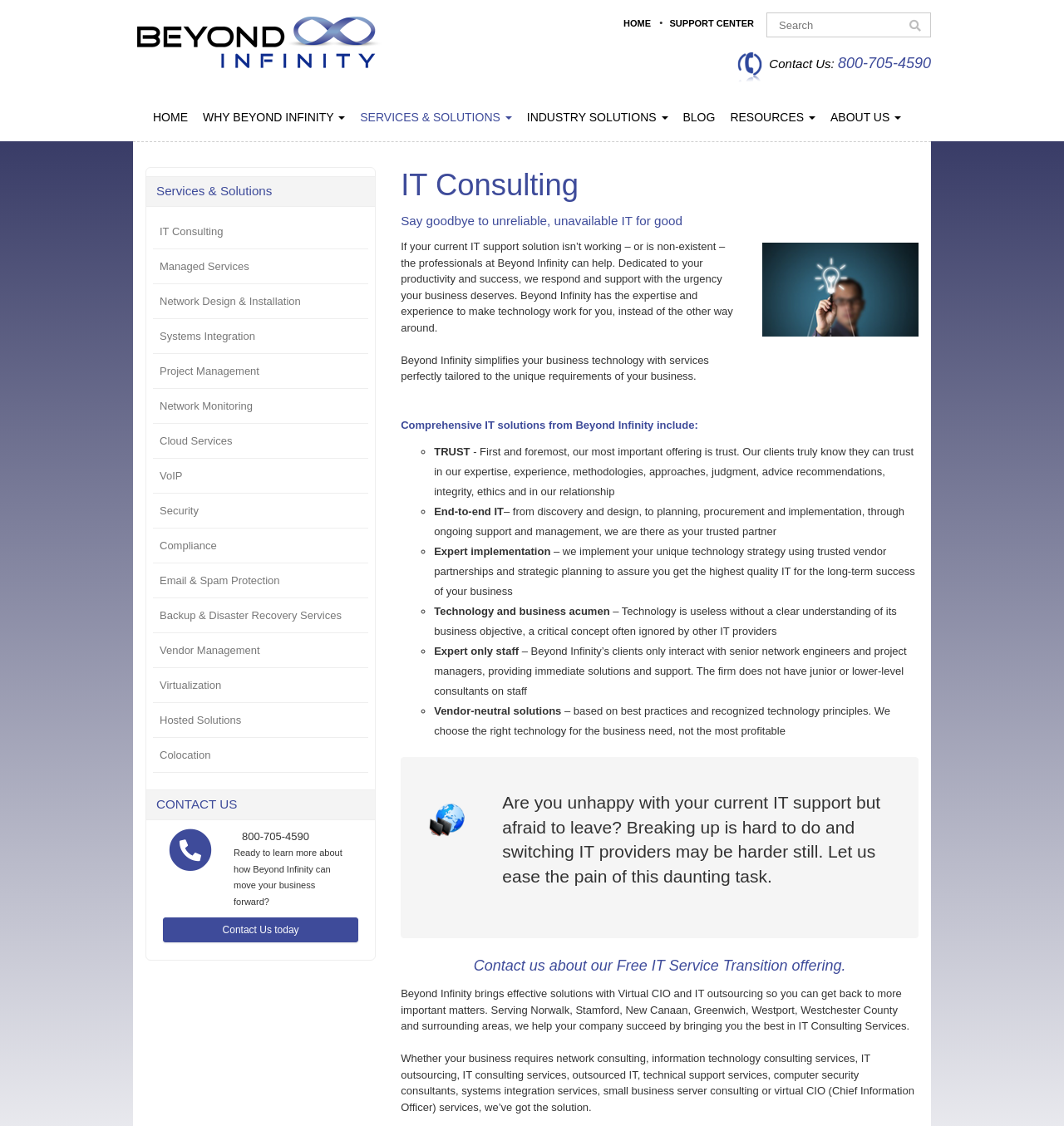What is the company's phone number?
Please answer the question as detailed as possible based on the image.

The phone number can be found in the 'Contact Us' section at the bottom of the webpage, which is '800-705-4590'.